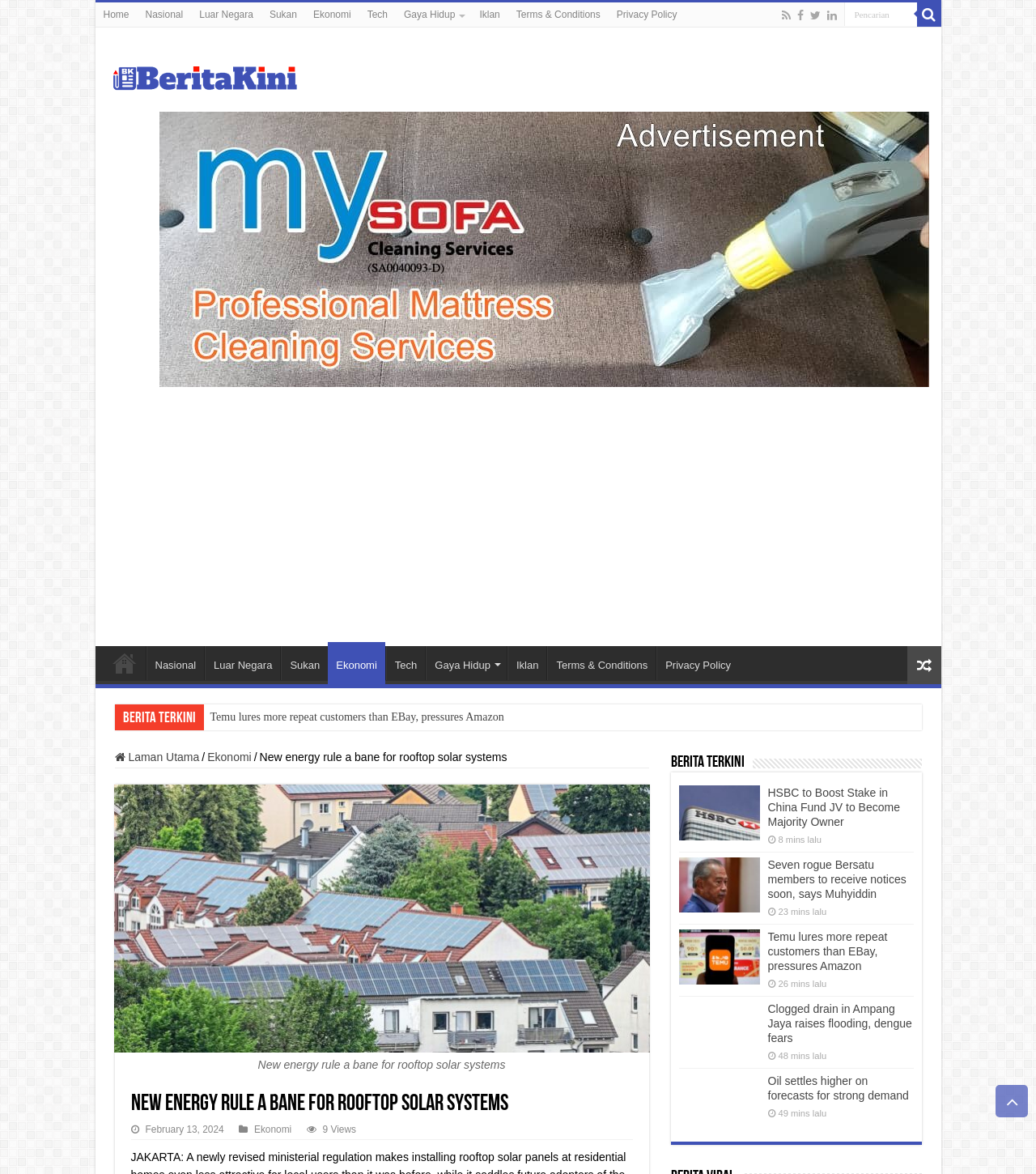Please determine the bounding box coordinates for the element with the description: "aria-label="Advertisement" name="aswift_1" title="Advertisement"".

[0.104, 0.337, 0.896, 0.53]